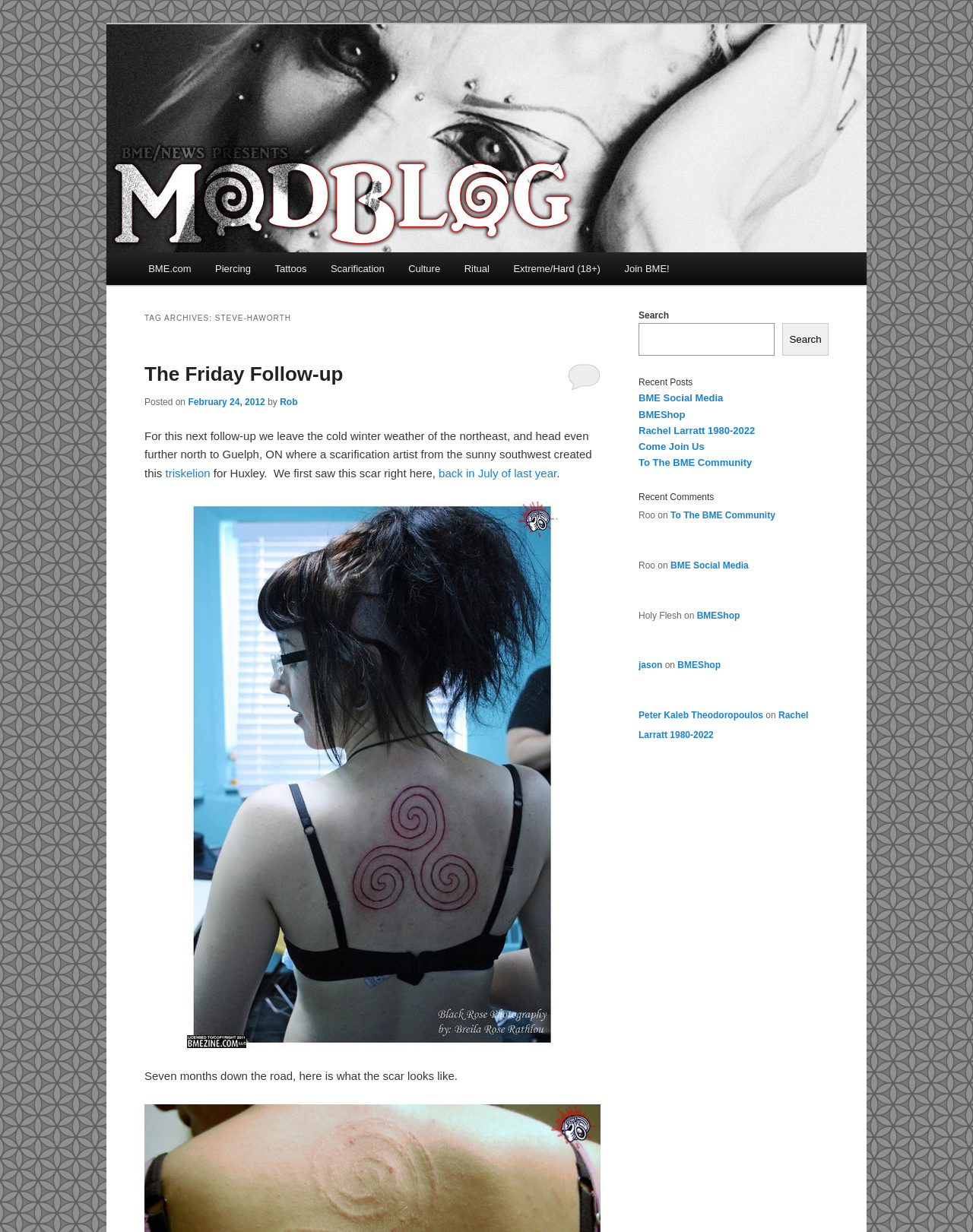Identify the headline of the webpage and generate its text content.

TAG ARCHIVES: STEVE-HAWORTH